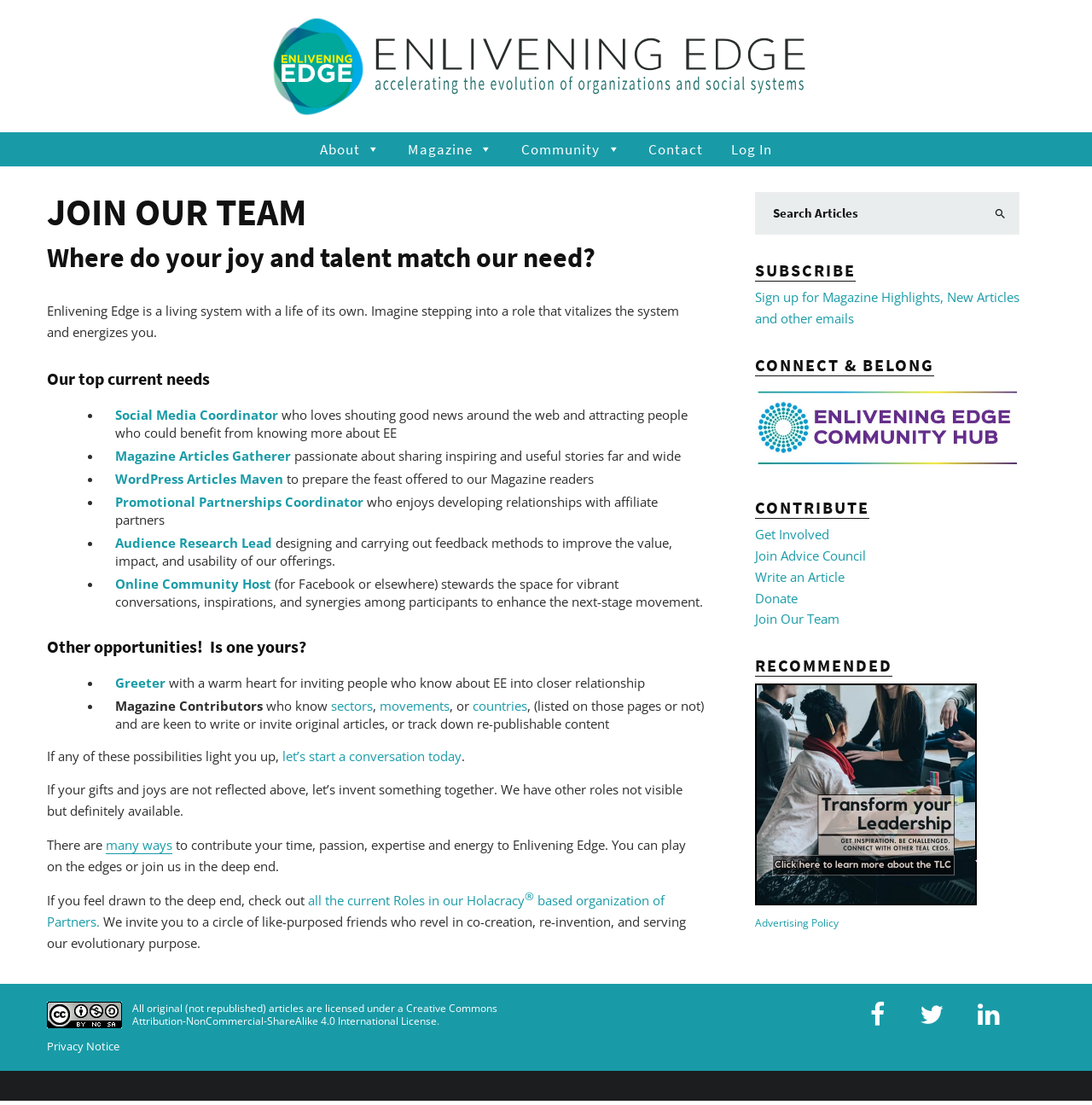What is the license under which original articles on this website are licensed?
We need a detailed and exhaustive answer to the question. Please elaborate.

According to the content info section at the bottom of the webpage, all original articles on this website are licensed under a Creative Commons Attribution-NonCommercial-ShareAlike 4.0 International License.